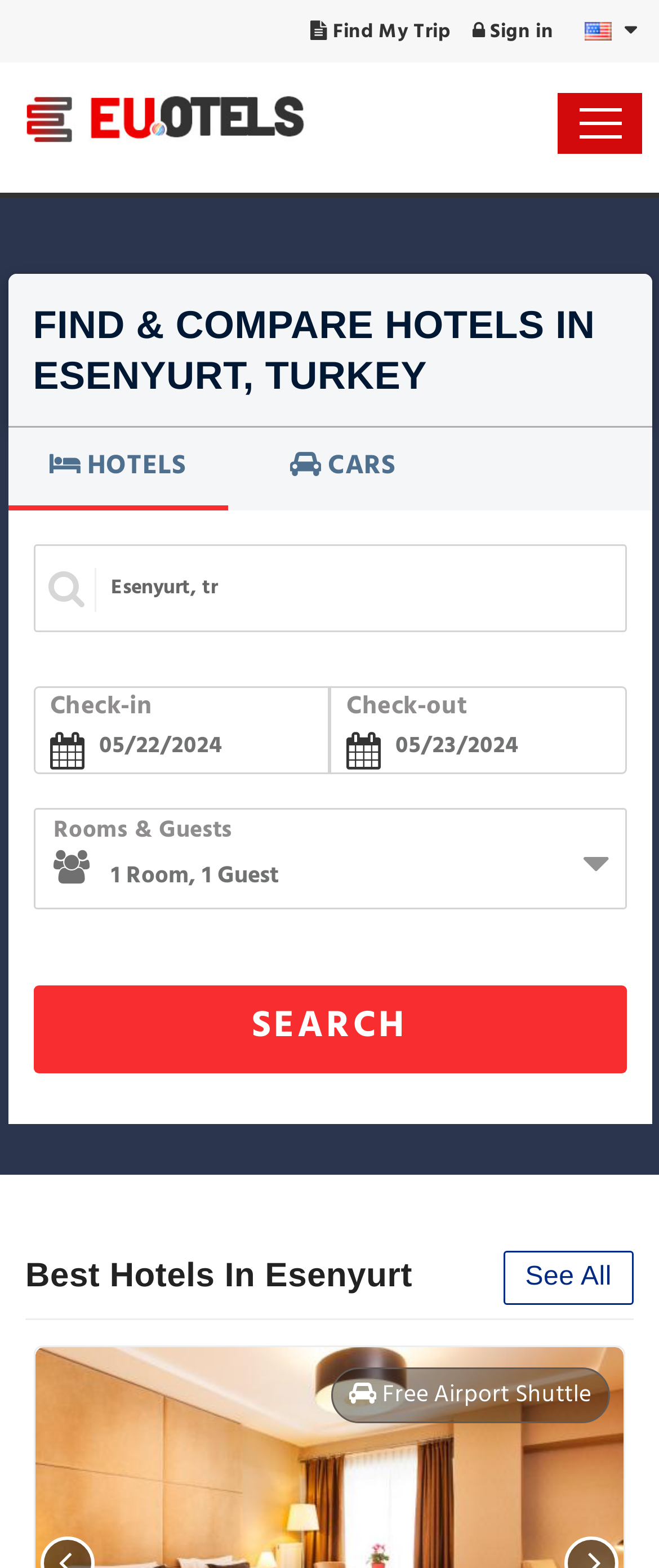Determine the bounding box coordinates of the UI element described by: "Find My Trip".

[0.458, 0.001, 0.696, 0.04]